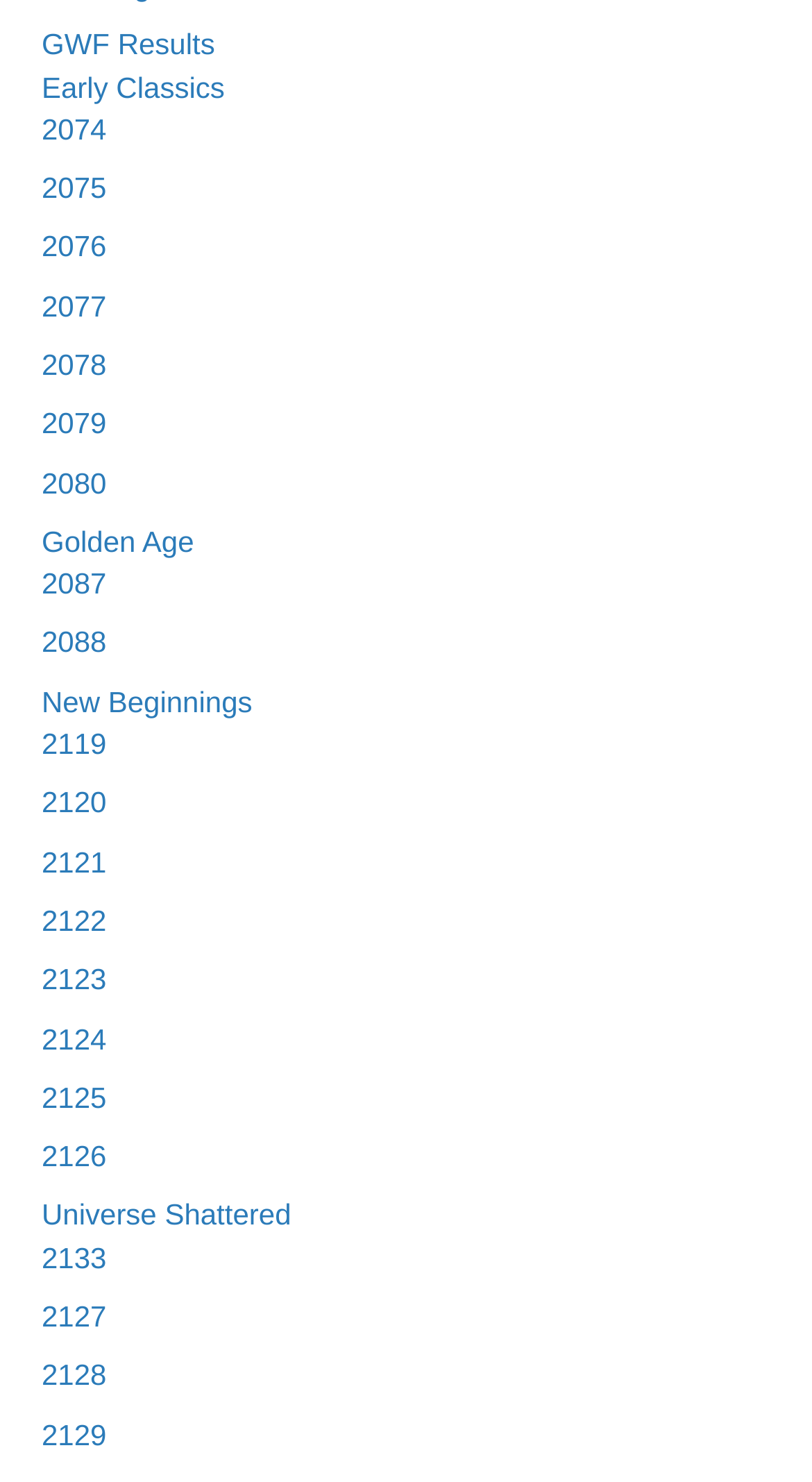Please identify the bounding box coordinates of the element I should click to complete this instruction: 'Go to 2074'. The coordinates should be given as four float numbers between 0 and 1, like this: [left, top, right, bottom].

[0.051, 0.076, 0.131, 0.098]